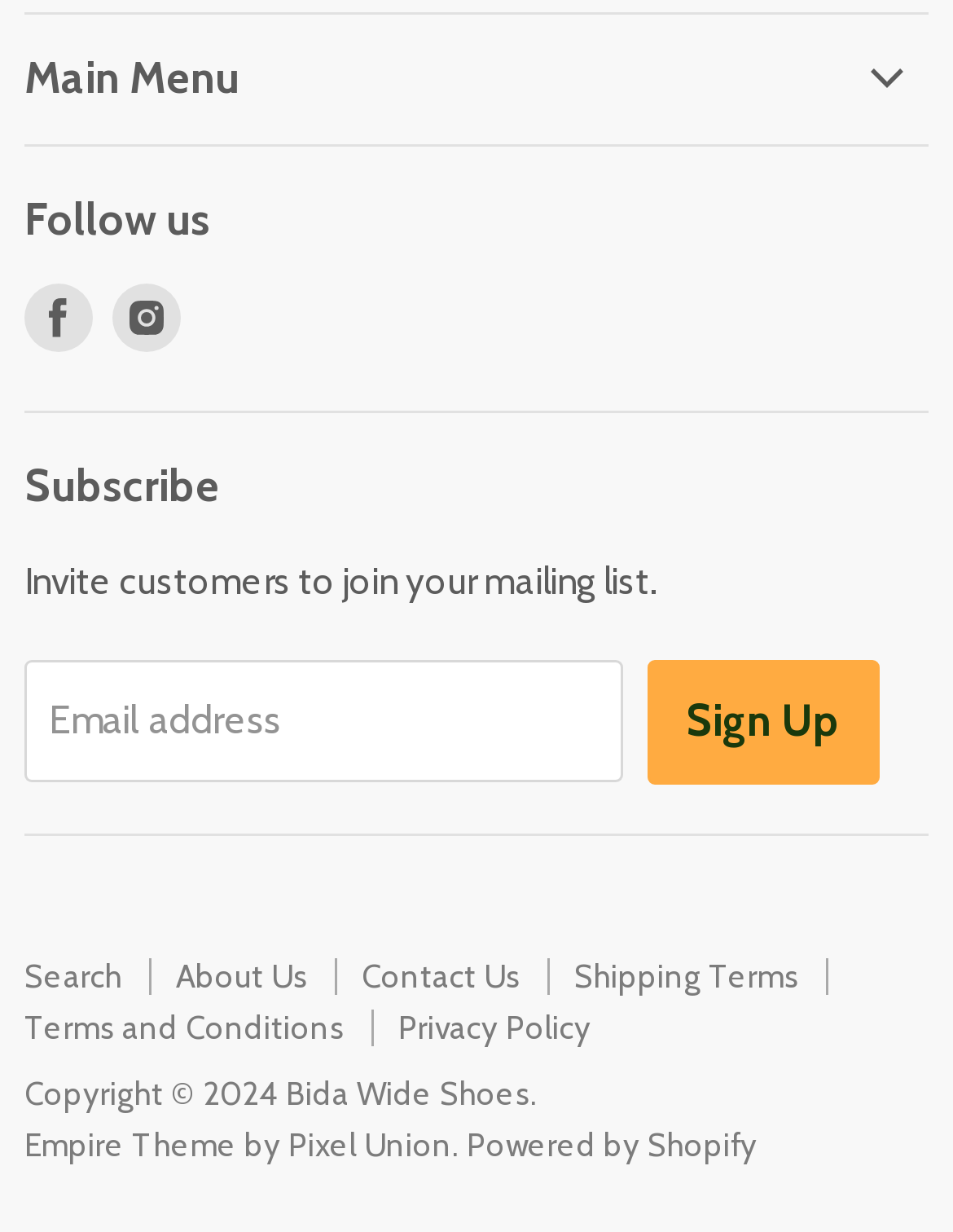Please identify the bounding box coordinates of the area that needs to be clicked to follow this instruction: "Subscribe to the mailing list".

[0.678, 0.536, 0.922, 0.636]